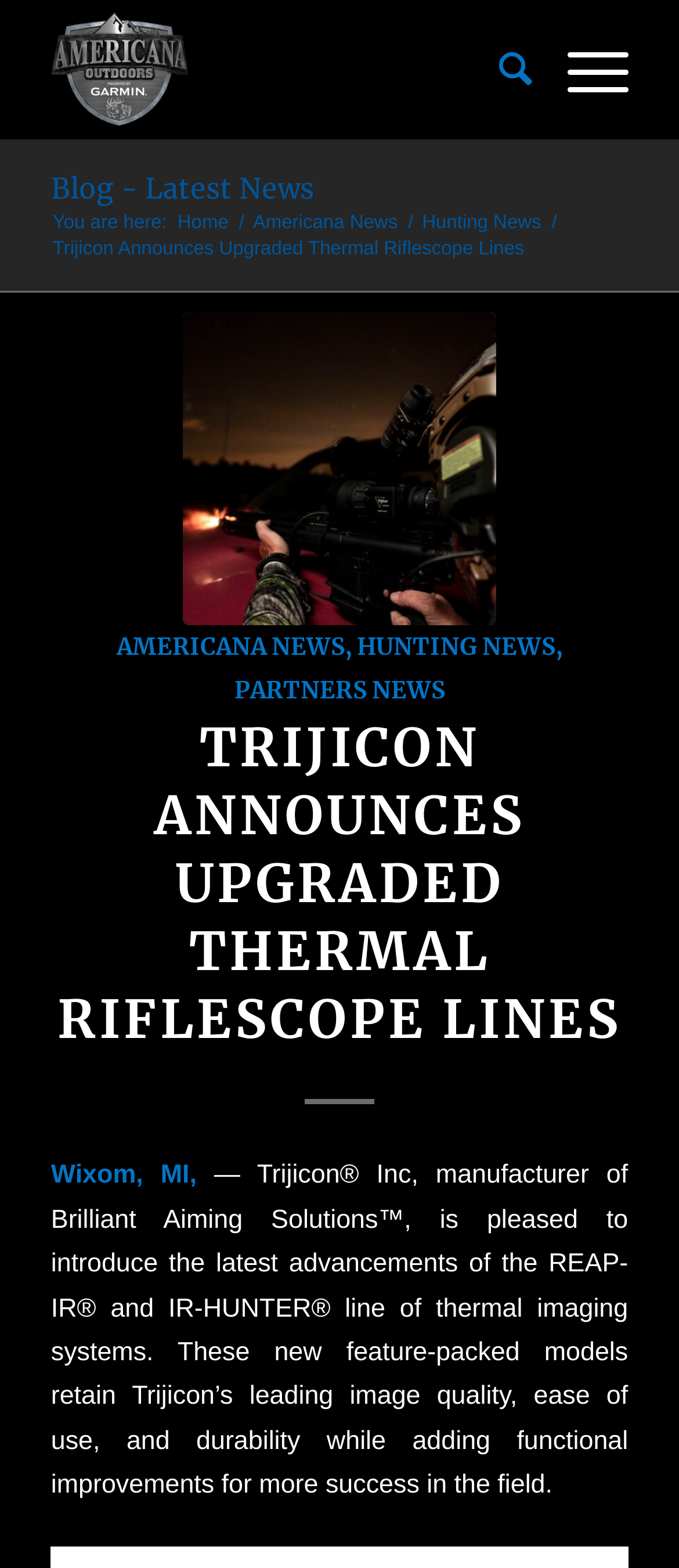Please locate the bounding box coordinates for the element that should be clicked to achieve the following instruction: "Click on the link to fix problems with corrupted drivers in Windows". Ensure the coordinates are given as four float numbers between 0 and 1, i.e., [left, top, right, bottom].

None